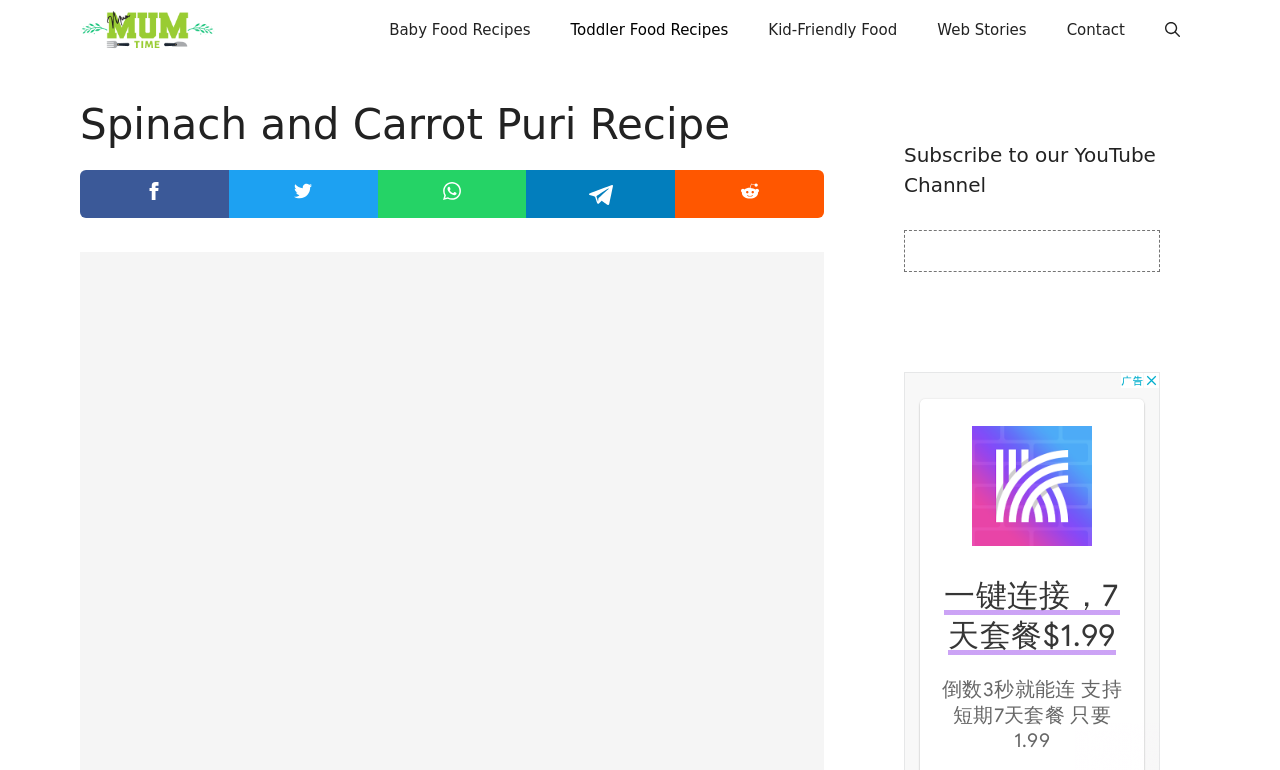Answer the question in a single word or phrase:
What is the purpose of the button at the top right?

Open search